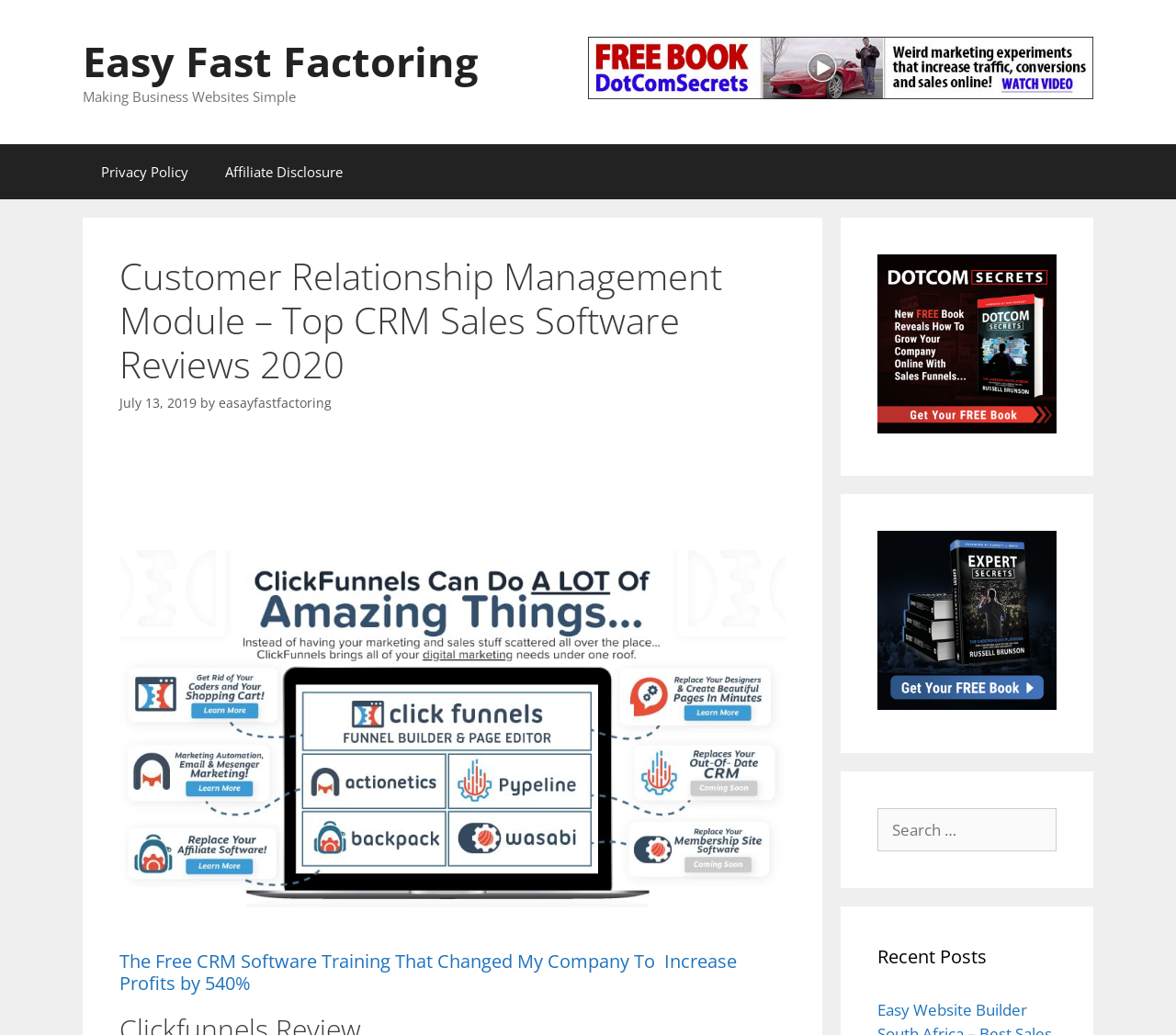What is the date of the article or post on this webpage?
Using the picture, provide a one-word or short phrase answer.

July 13, 2019